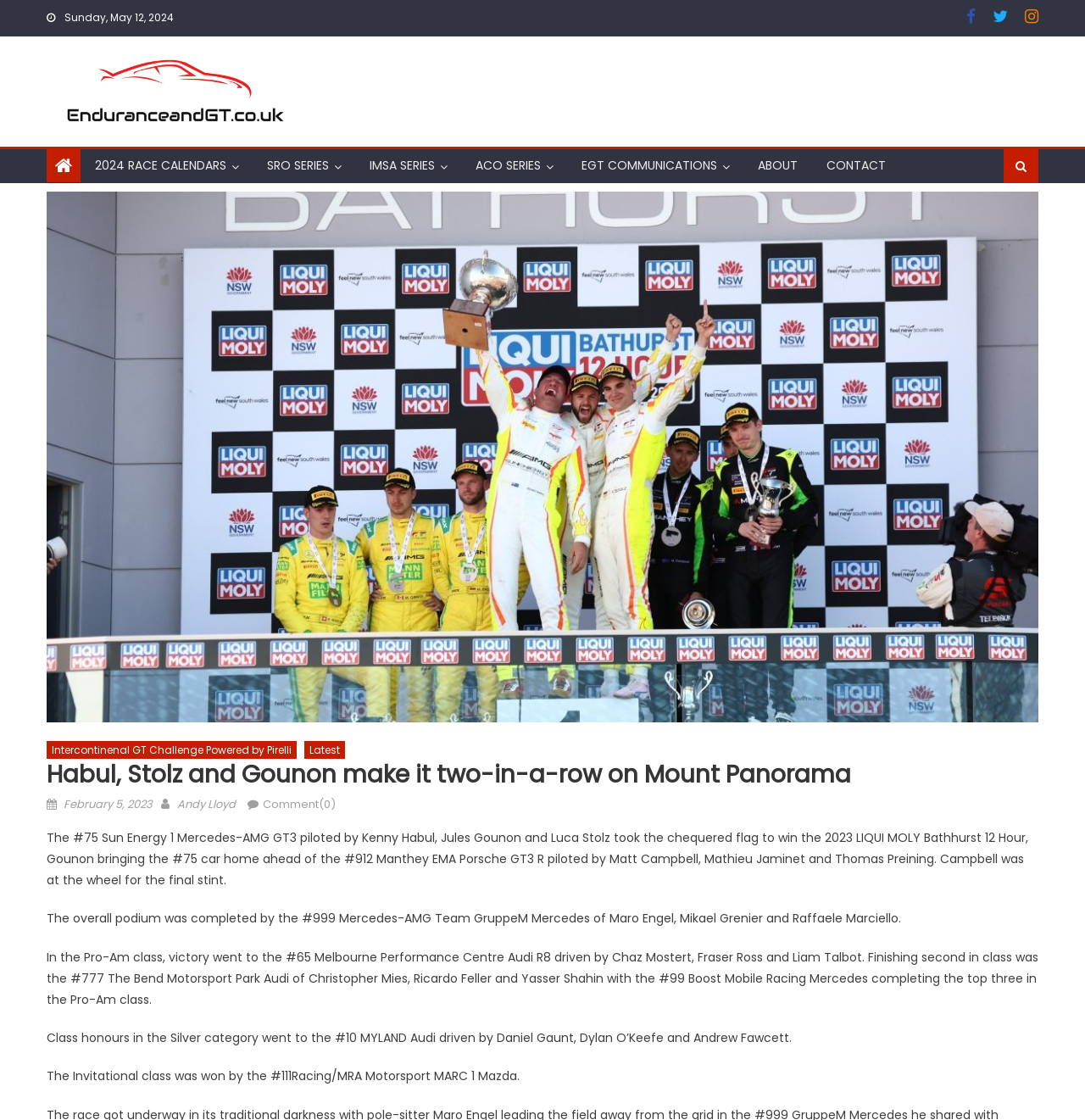Indicate the bounding box coordinates of the element that needs to be clicked to satisfy the following instruction: "Visit the 'Philip Garside Publishing Limited' website". The coordinates should be four float numbers between 0 and 1, i.e., [left, top, right, bottom].

None